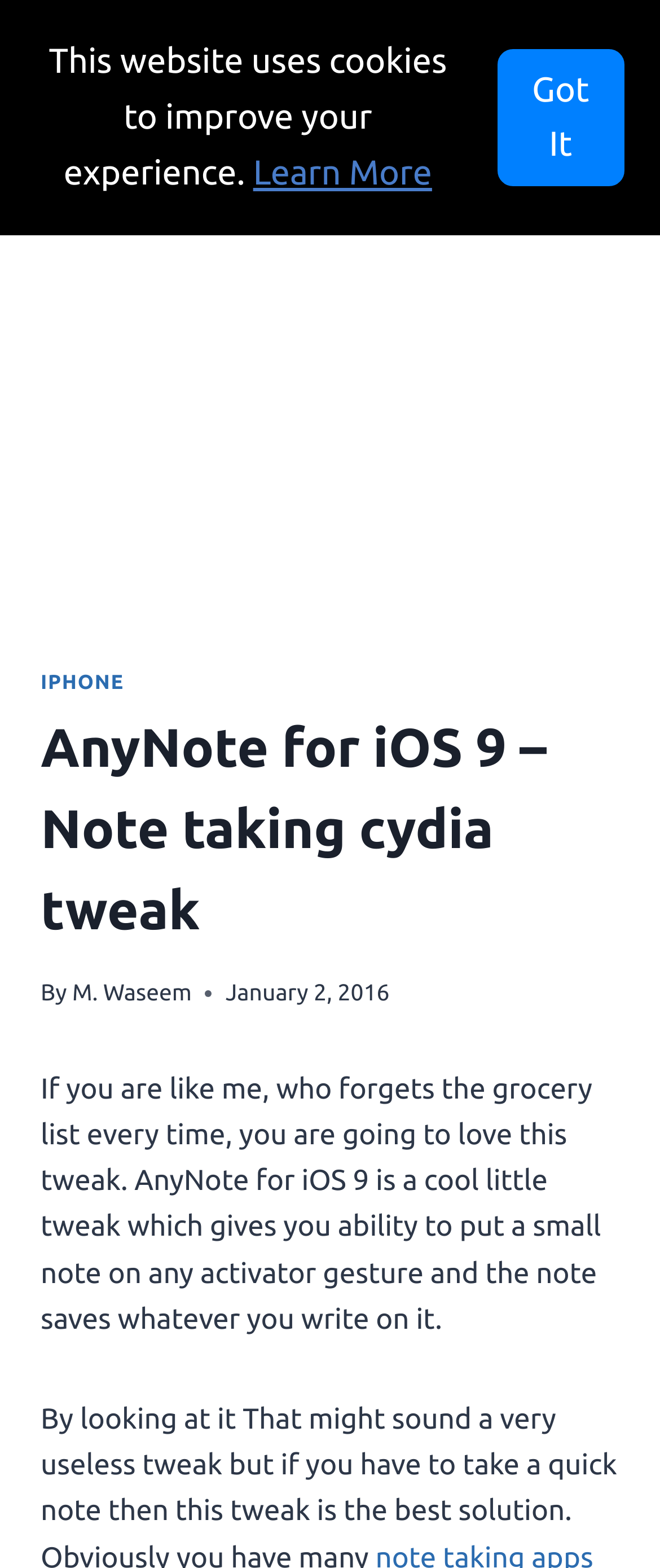From the details in the image, provide a thorough response to the question: What is the logo on the top left corner of the webpage?

The logo is an image element located on the top left corner of the webpage, and it is described as 'RevKid Logo'.